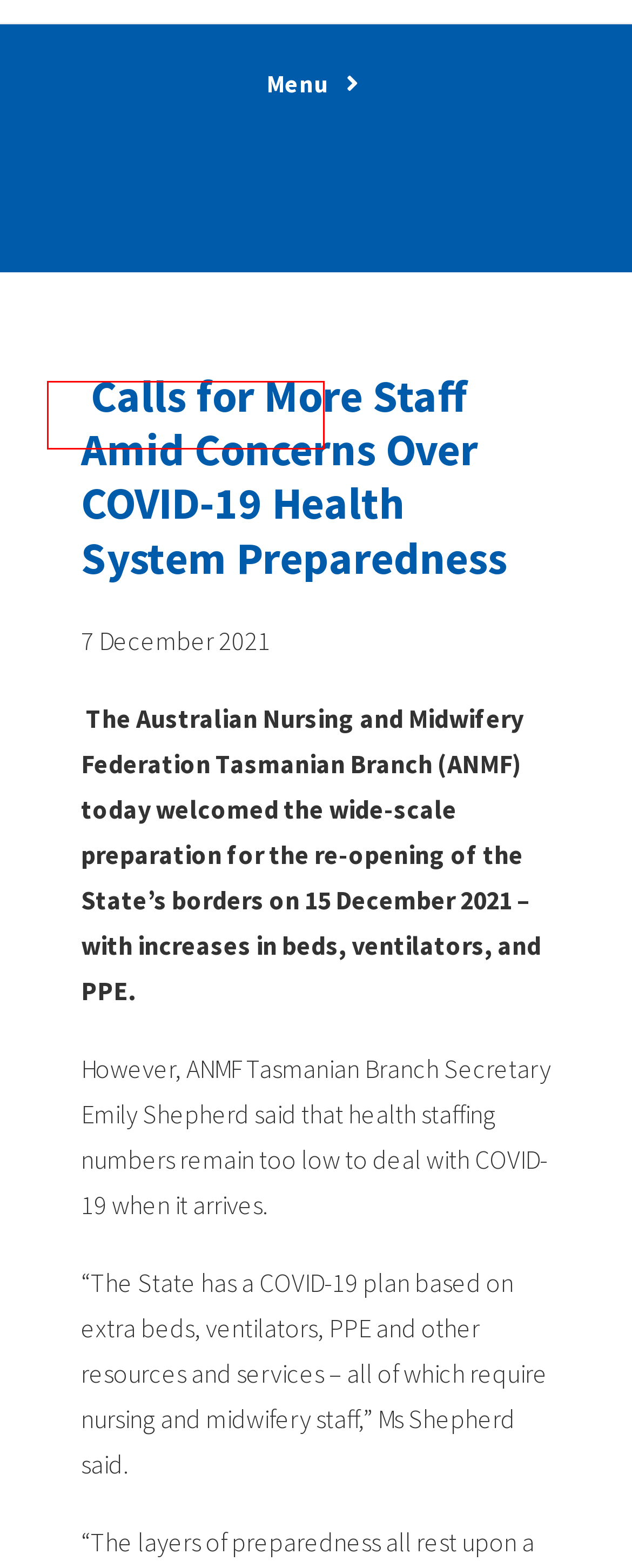Analyze the screenshot of a webpage that features a red rectangle bounding box. Pick the webpage description that best matches the new webpage you would see after clicking on the element within the red bounding box. Here are the candidates:
A. 2024 Transition to Practice - Australian Nursing & Midwifery Federation (Tasmanian Branch)
B. Grants & Scholarships - Australian Nursing & Midwifery Federation (Tasmanian Branch)
C. About - Australian Nursing & Midwifery Federation (Tasmanian Branch)
D. Campaigns - Australian Nursing & Midwifery Federation (Tasmanian Branch)
E. Andrew Brakey Awards 2024 - Australian Nursing & Midwifery Federation (Tasmanian Branch)
F. HERC – Health Education & Research Centre
G. Media Releases - Australian Nursing & Midwifery Federation (Tasmanian Branch)
H. Upcoming Events – Australian Nursing & Midwifery Federation (Tasmanian Branch)

G